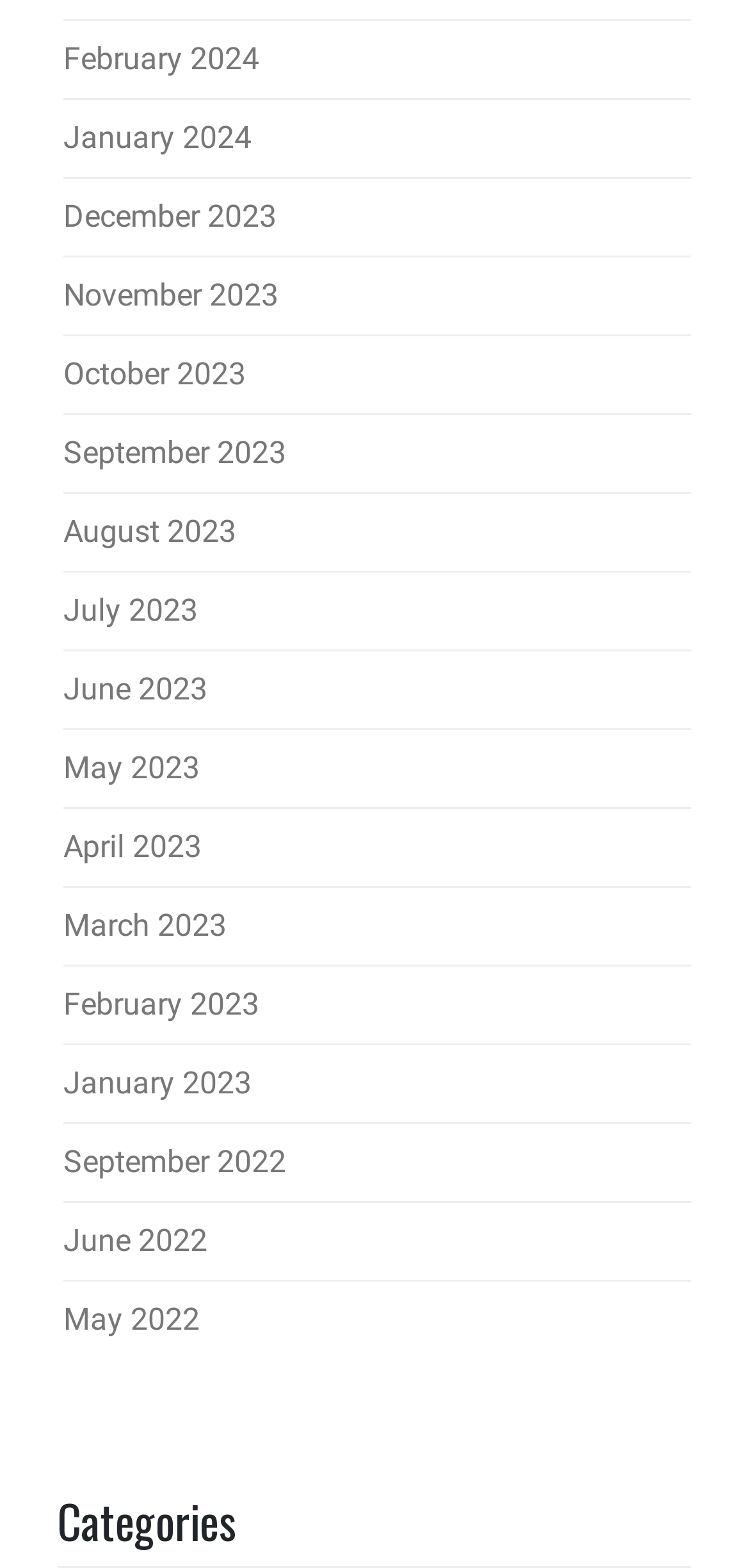Determine the bounding box coordinates of the element's region needed to click to follow the instruction: "View features". Provide these coordinates as four float numbers between 0 and 1, formatted as [left, top, right, bottom].

None